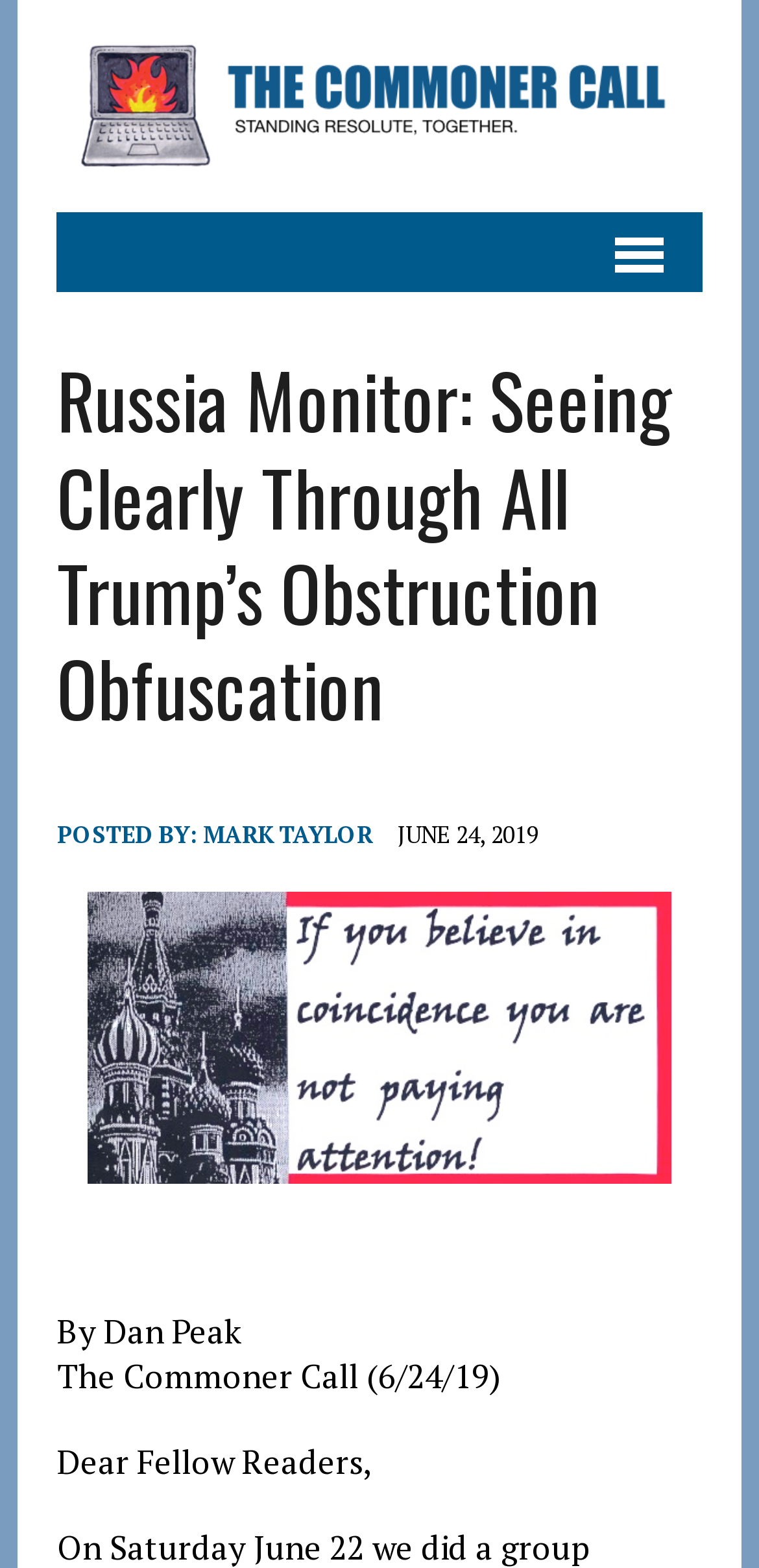Please locate and retrieve the main header text of the webpage.

Russia Monitor: Seeing Clearly Through All Trump’s Obstruction Obfuscation